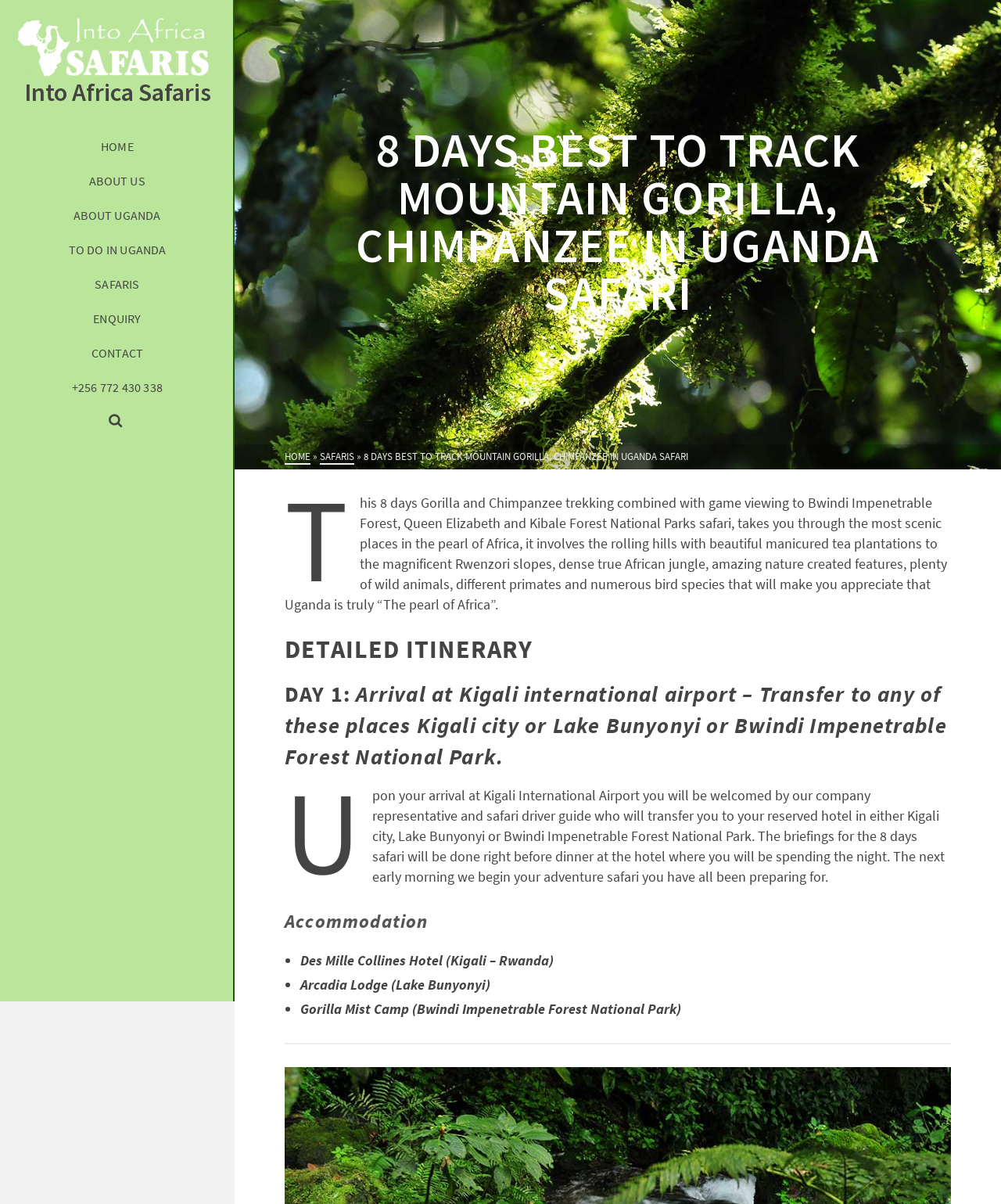Pinpoint the bounding box coordinates of the area that should be clicked to complete the following instruction: "View the 'ABOUT US' page". The coordinates must be given as four float numbers between 0 and 1, i.e., [left, top, right, bottom].

[0.0, 0.136, 0.234, 0.164]